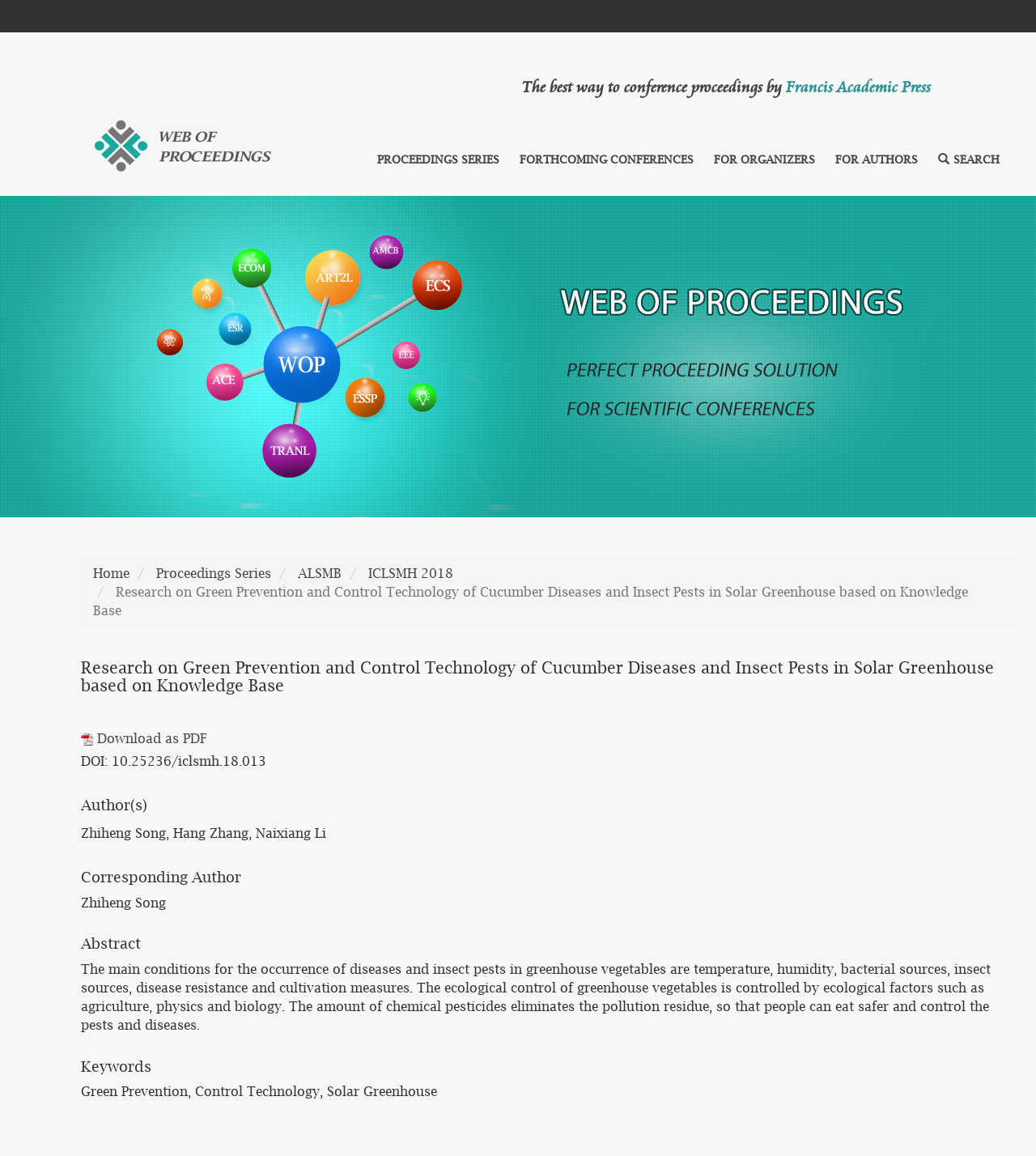Please answer the following question using a single word or phrase: 
What is the format of the downloadable file?

PDF